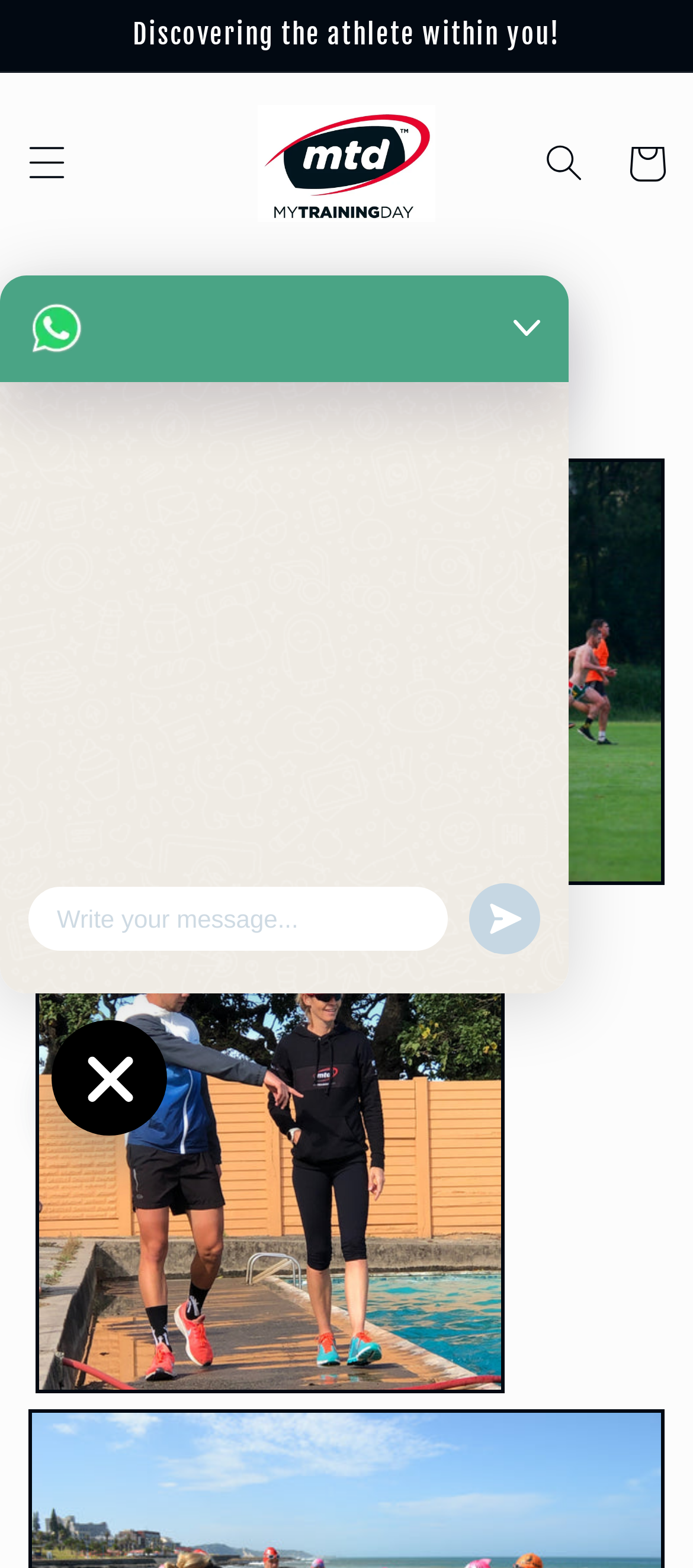What is the name of the website?
Ensure your answer is thorough and detailed.

I determined the answer by looking at the link element with the text 'MyTrainingDay' and the image element with the same name, which suggests that it is the name of the website.